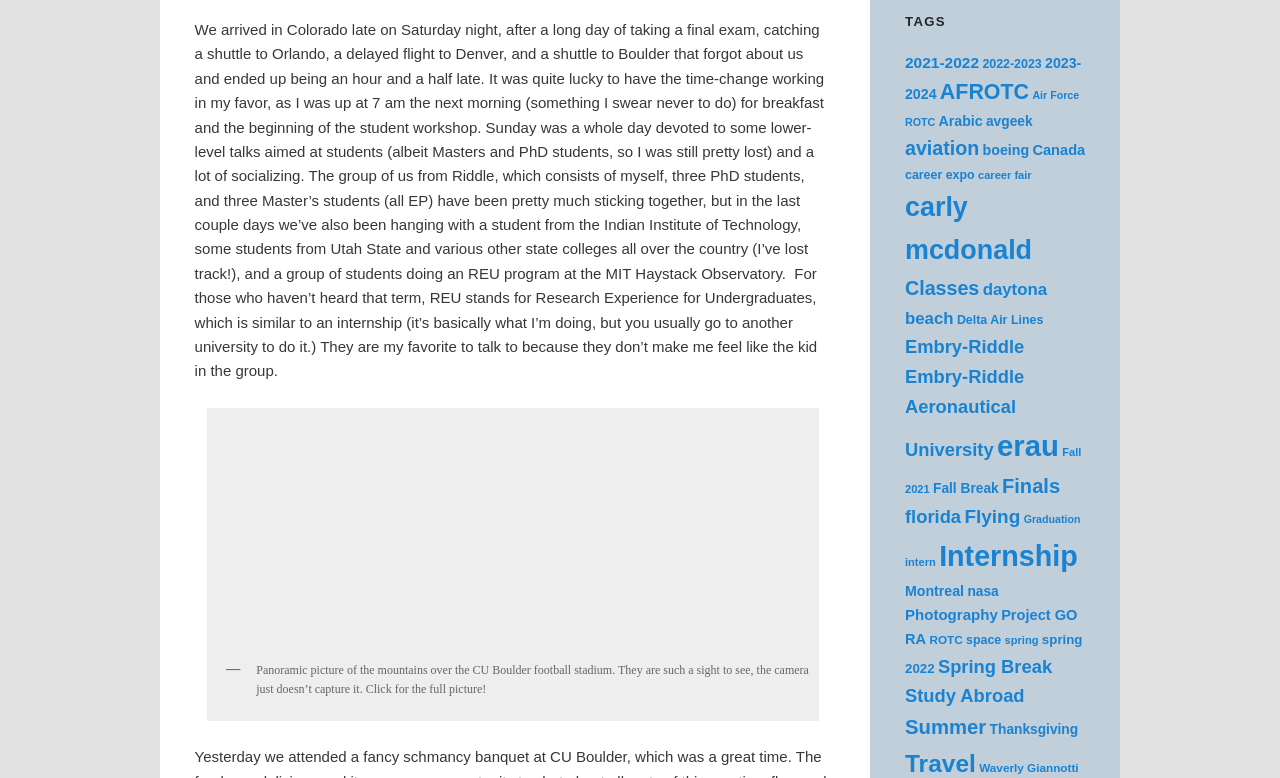Use one word or a short phrase to answer the question provided: 
What is the author's affiliation?

Embry-Riddle Aeronautical University